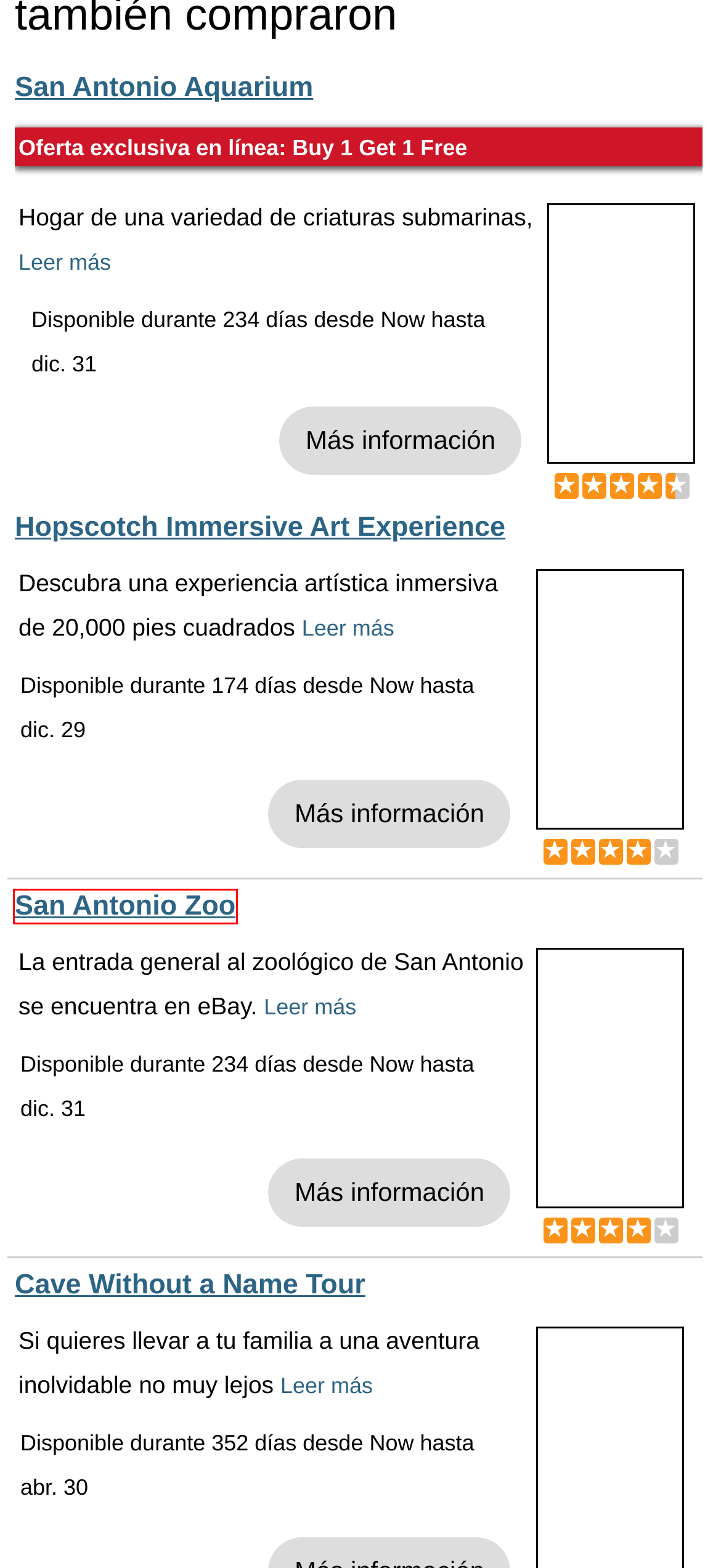Examine the screenshot of the webpage, noting the red bounding box around a UI element. Pick the webpage description that best matches the new page after the element in the red bounding box is clicked. Here are the candidates:
A. Things to do in San Antonio
B. Mural Ride Bike Tour
C. Hopscotch Immersive Art Experience
D. Cave Without a Name Tour
E. Free Add-On Go Rio San Antonio River Cruises : Boat Rides San Antonio Riverwalk
F. Buy 1 Get 1 Free WhoDunit Murder Mystery San Antonio Murder Mystery Dinner Show
G. San Antonio Zoo
H. Aquatica San Antonio

G